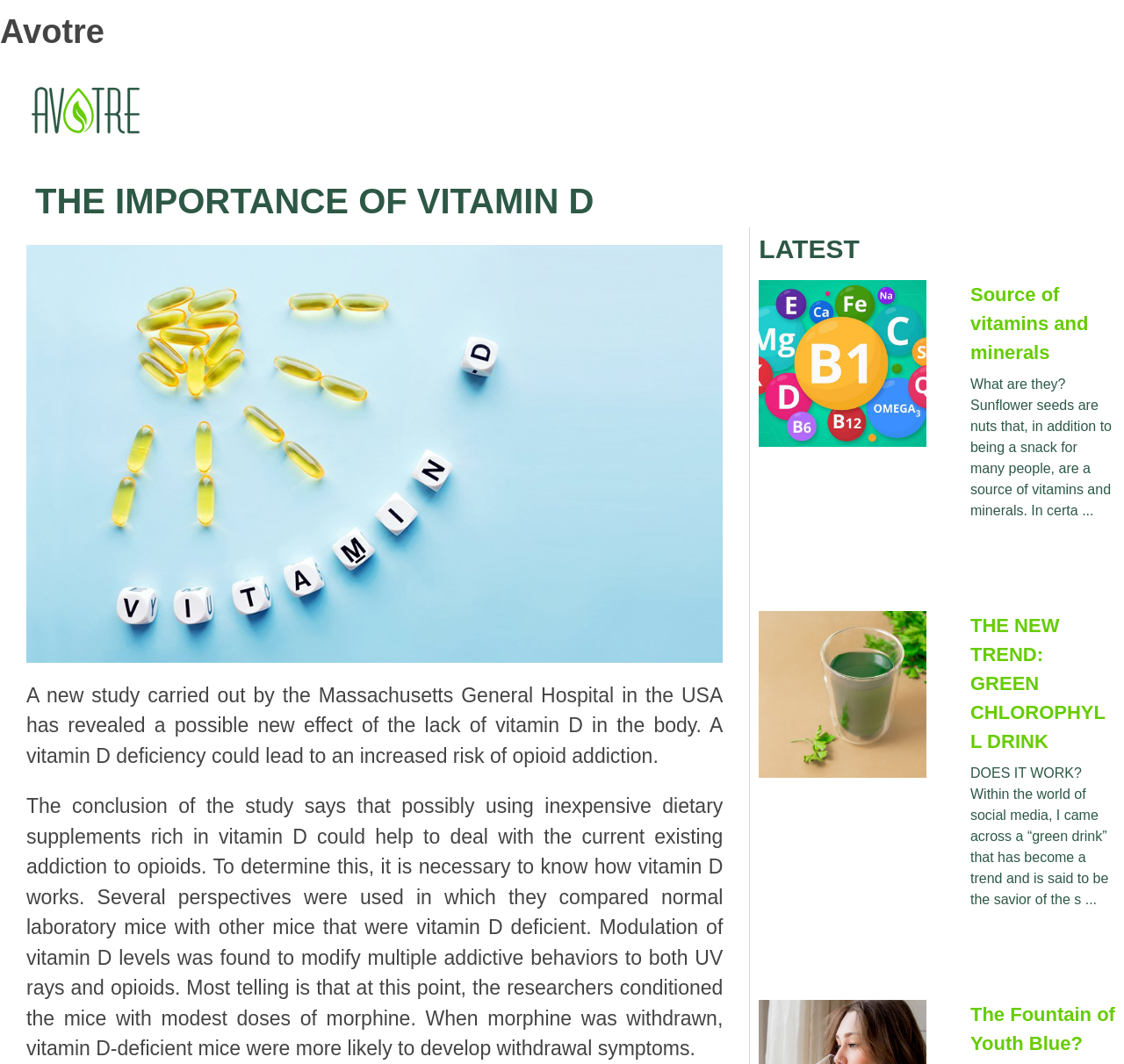What is the title of the third article in the 'LATEST' section?
Using the information from the image, give a concise answer in one word or a short phrase.

The Fountain of Youth Blue?